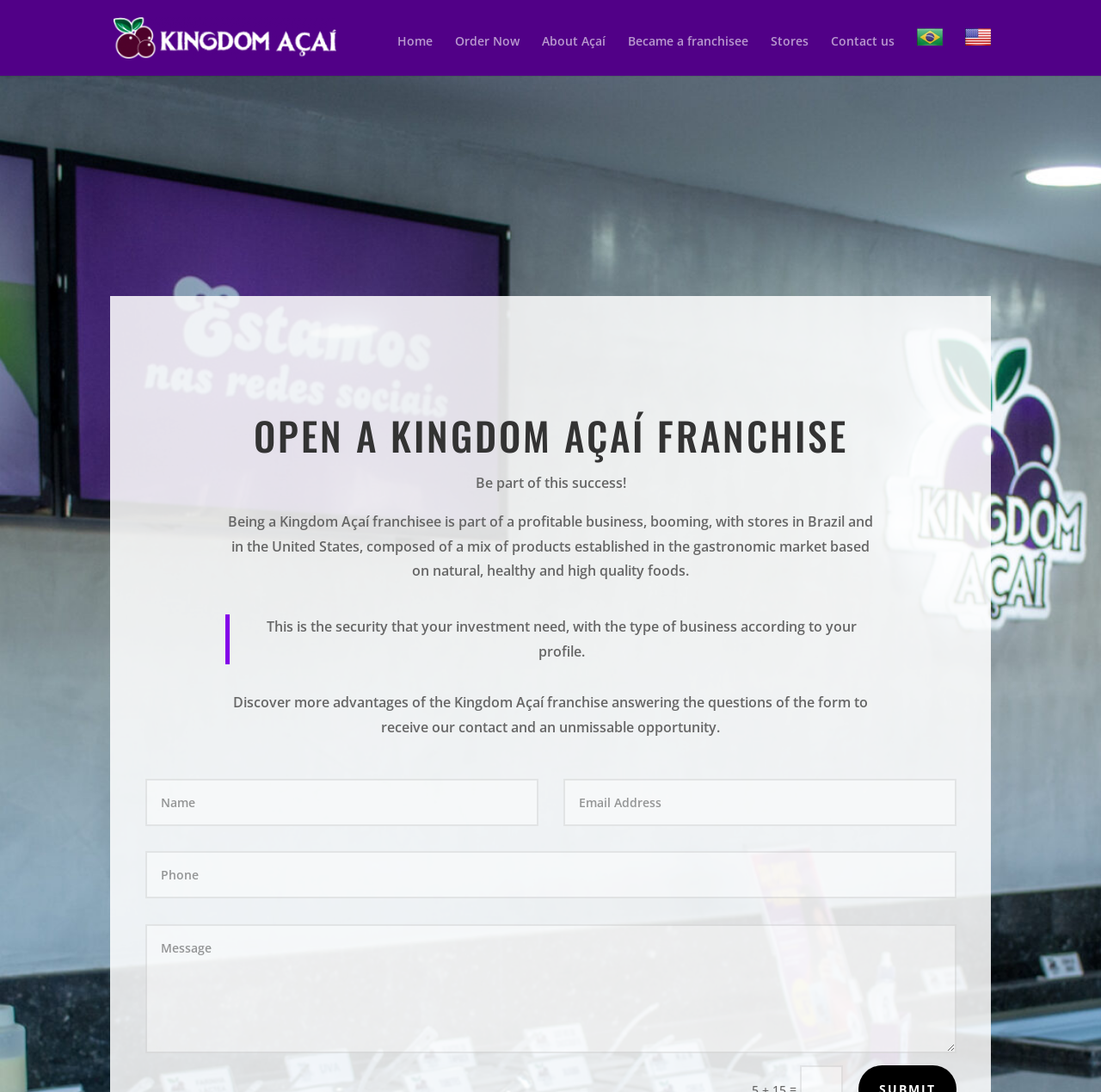Specify the bounding box coordinates of the element's area that should be clicked to execute the given instruction: "Click on the 'Became a franchisee' link". The coordinates should be four float numbers between 0 and 1, i.e., [left, top, right, bottom].

[0.57, 0.032, 0.68, 0.069]